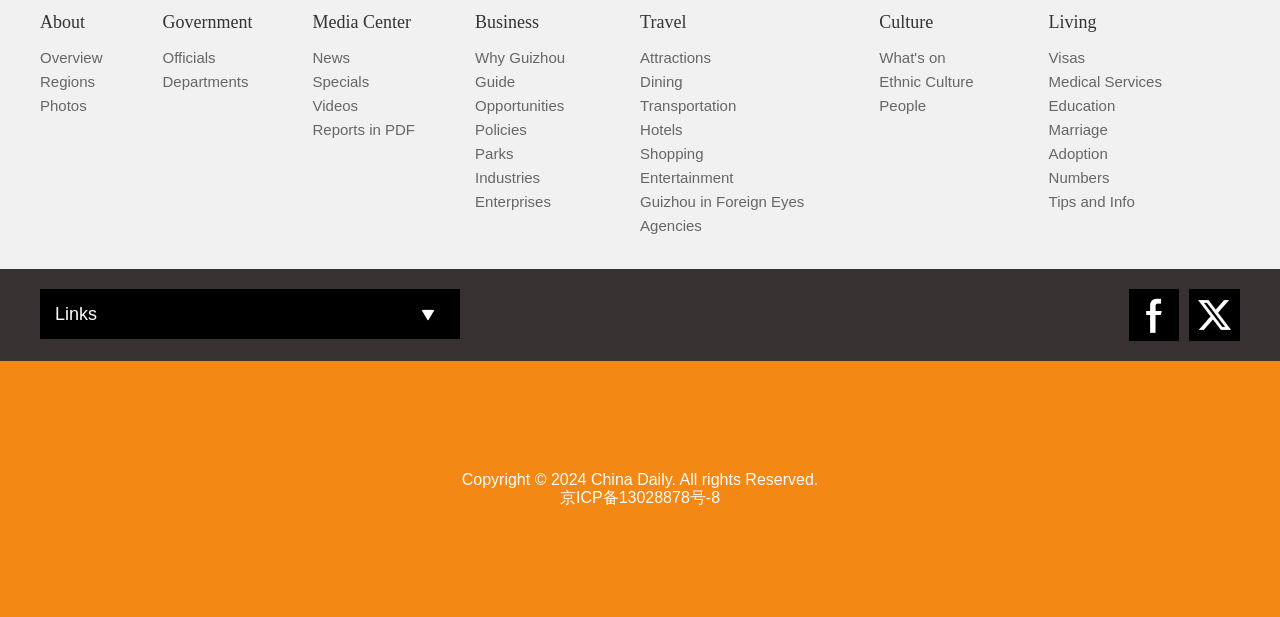Specify the bounding box coordinates of the region I need to click to perform the following instruction: "Learn about Government". The coordinates must be four float numbers in the range of 0 to 1, i.e., [left, top, right, bottom].

[0.127, 0.019, 0.197, 0.052]